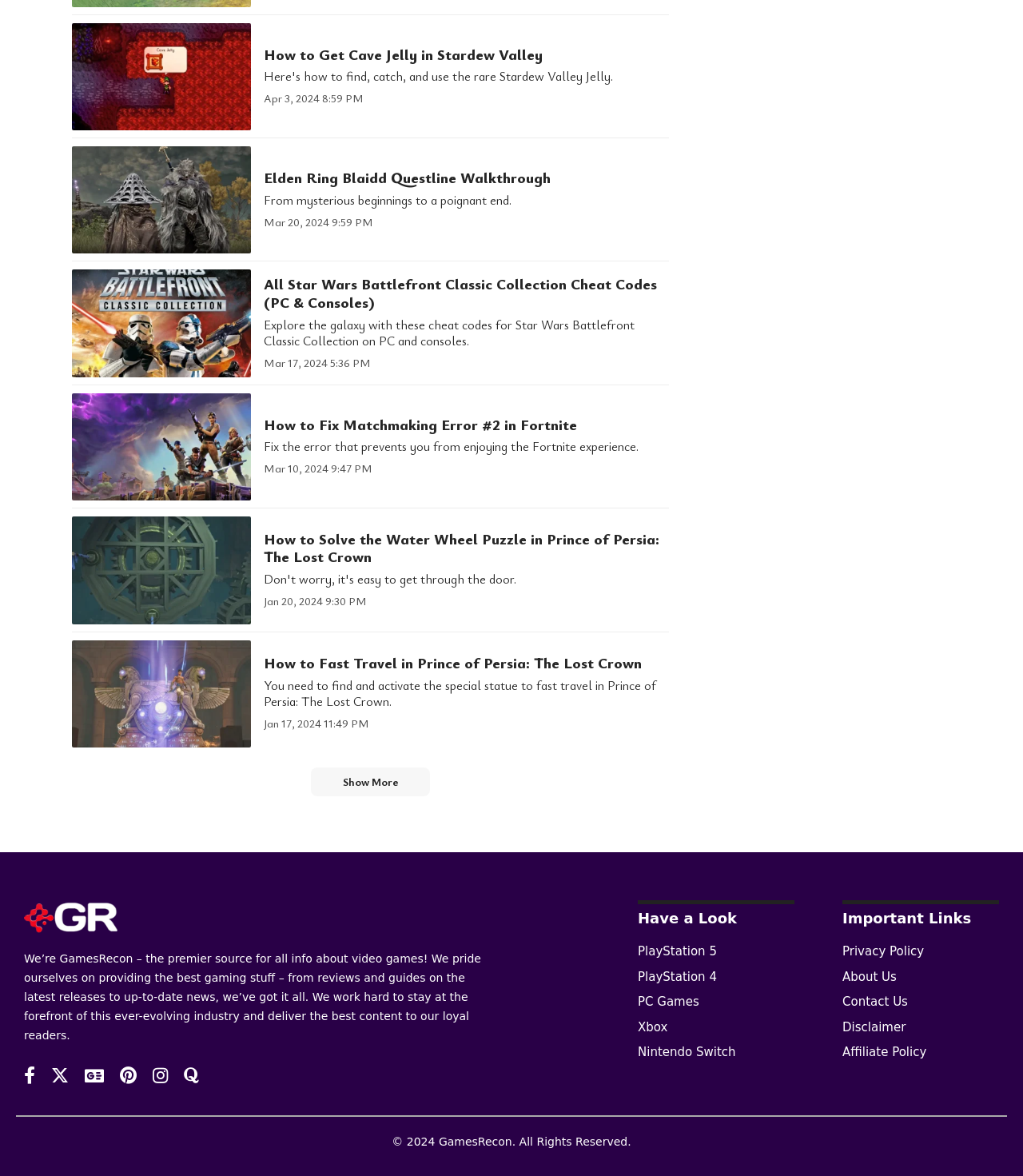Identify the bounding box for the UI element described as: "alt="GamesRecon Logo Dark"". Ensure the coordinates are four float numbers between 0 and 1, formatted as [left, top, right, bottom].

[0.023, 0.759, 0.115, 0.772]